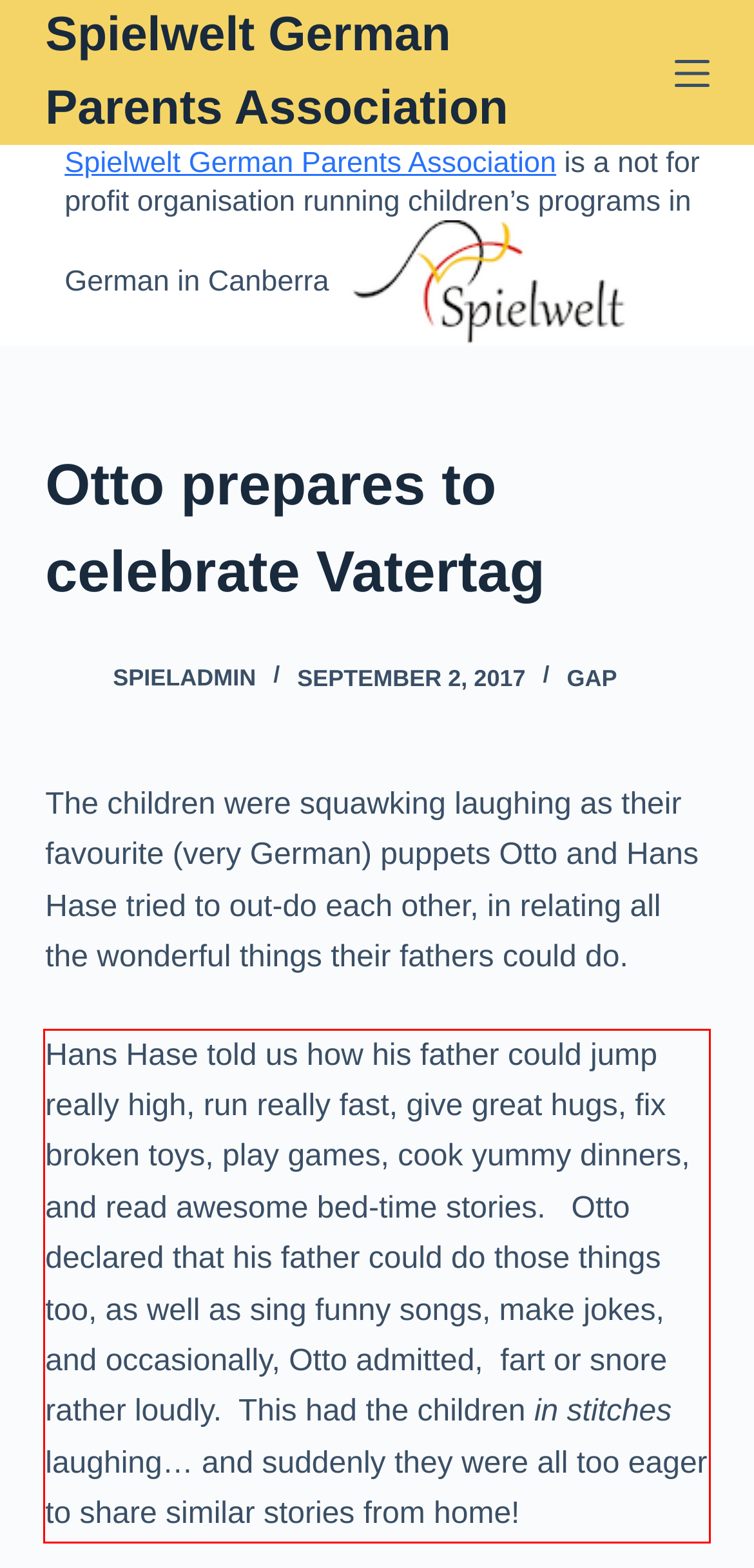Perform OCR on the text inside the red-bordered box in the provided screenshot and output the content.

Hans Hase told us how his father could jump really high, run really fast, give great hugs, fix broken toys, play games, cook yummy dinners, and read awesome bed-time stories. Otto declared that his father could do those things too, as well as sing funny songs, make jokes, and occasionally, Otto admitted, fart or snore rather loudly. This had the children in stitches laughing… and suddenly they were all too eager to share similar stories from home!